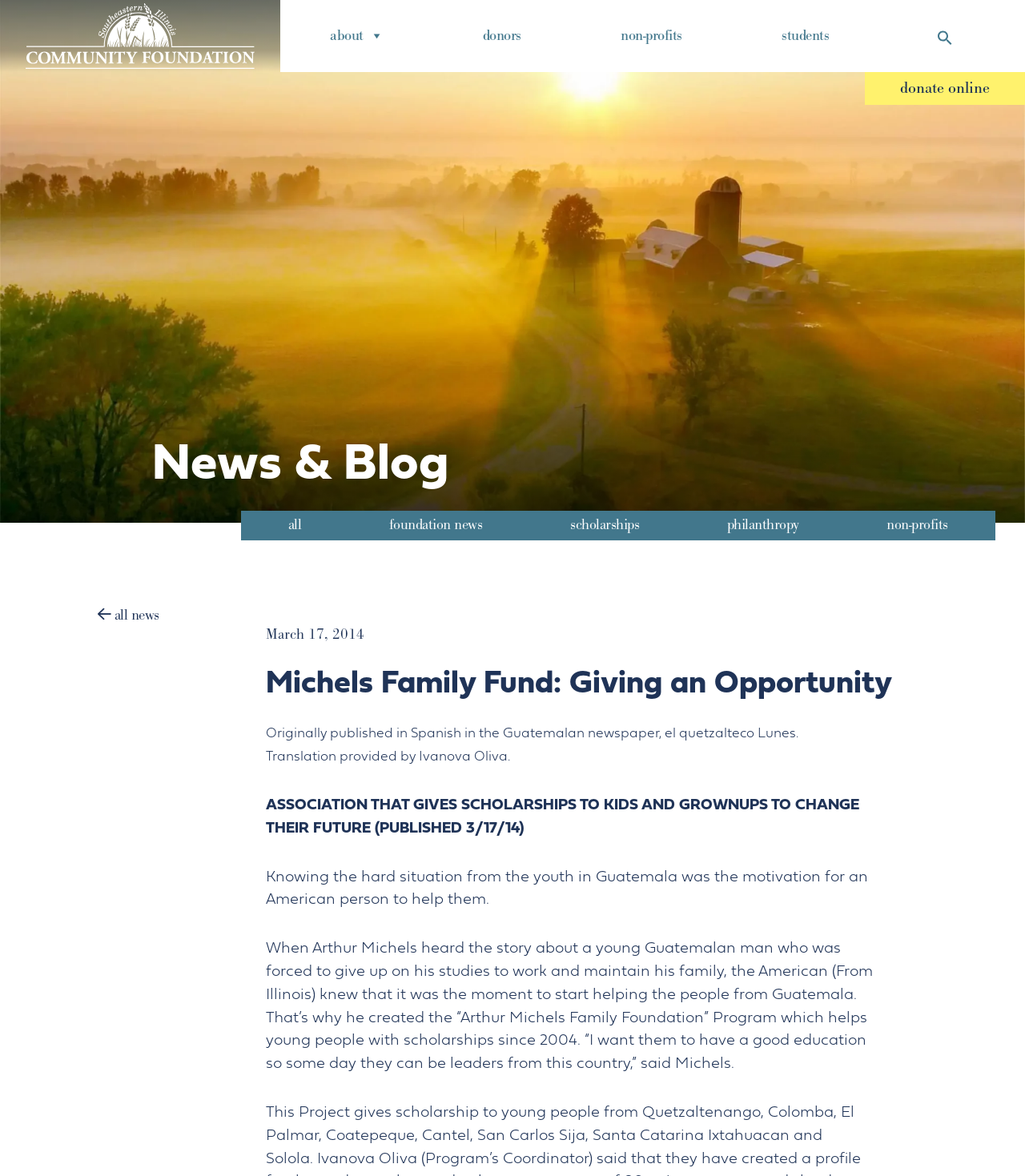Find the bounding box coordinates of the clickable area that will achieve the following instruction: "go to Southeastern Illinois Community Foundation".

[0.0, 0.0, 0.273, 0.061]